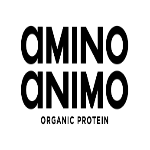Please answer the following question using a single word or phrase: 
What is the benefit of the Pumpkin Protein product?

Promoting prolonged satiety